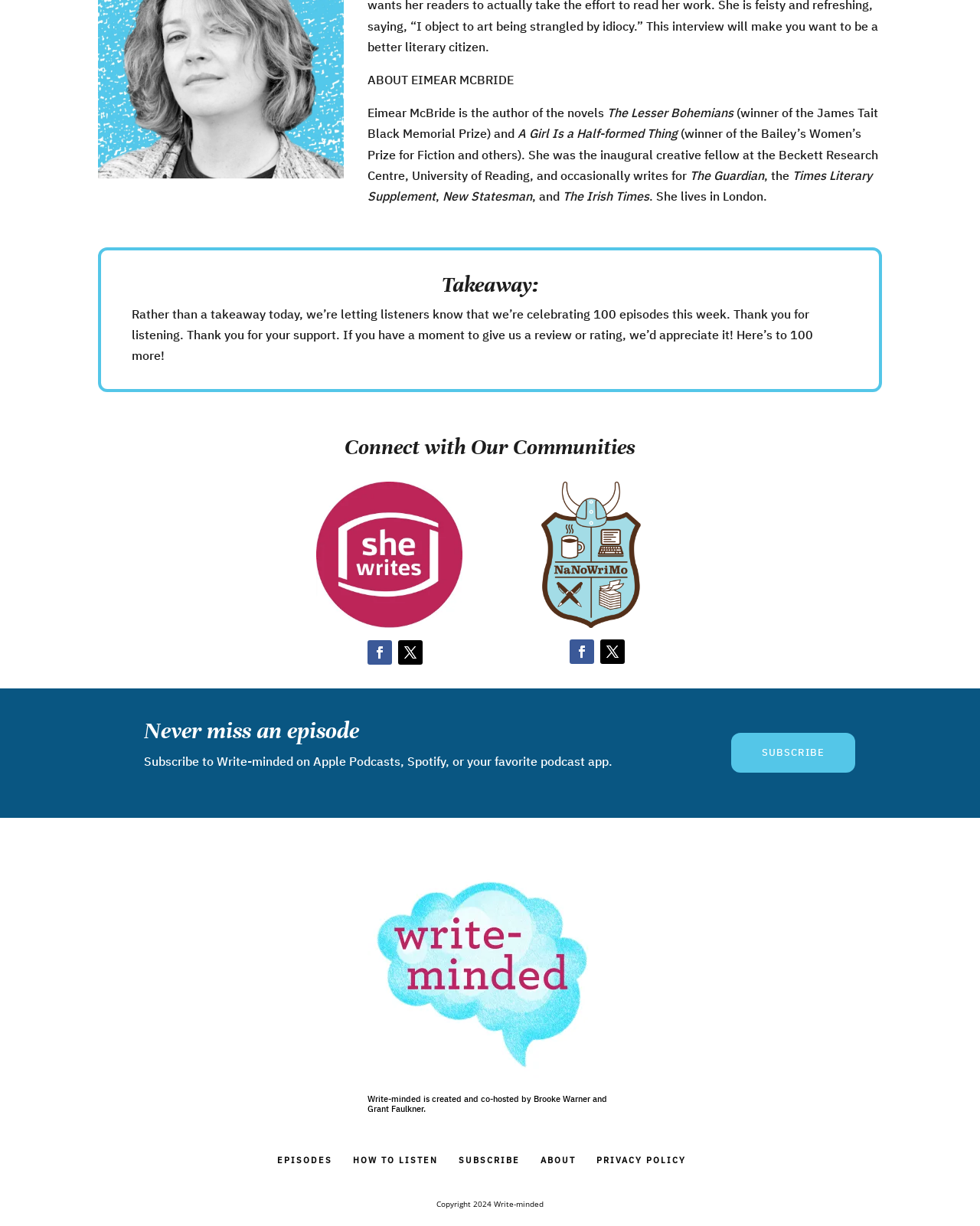Determine the bounding box coordinates for the UI element described. Format the coordinates as (top-left x, top-left y, bottom-right x, bottom-right y) and ensure all values are between 0 and 1. Element description: Subscribe

[0.468, 0.942, 0.53, 0.951]